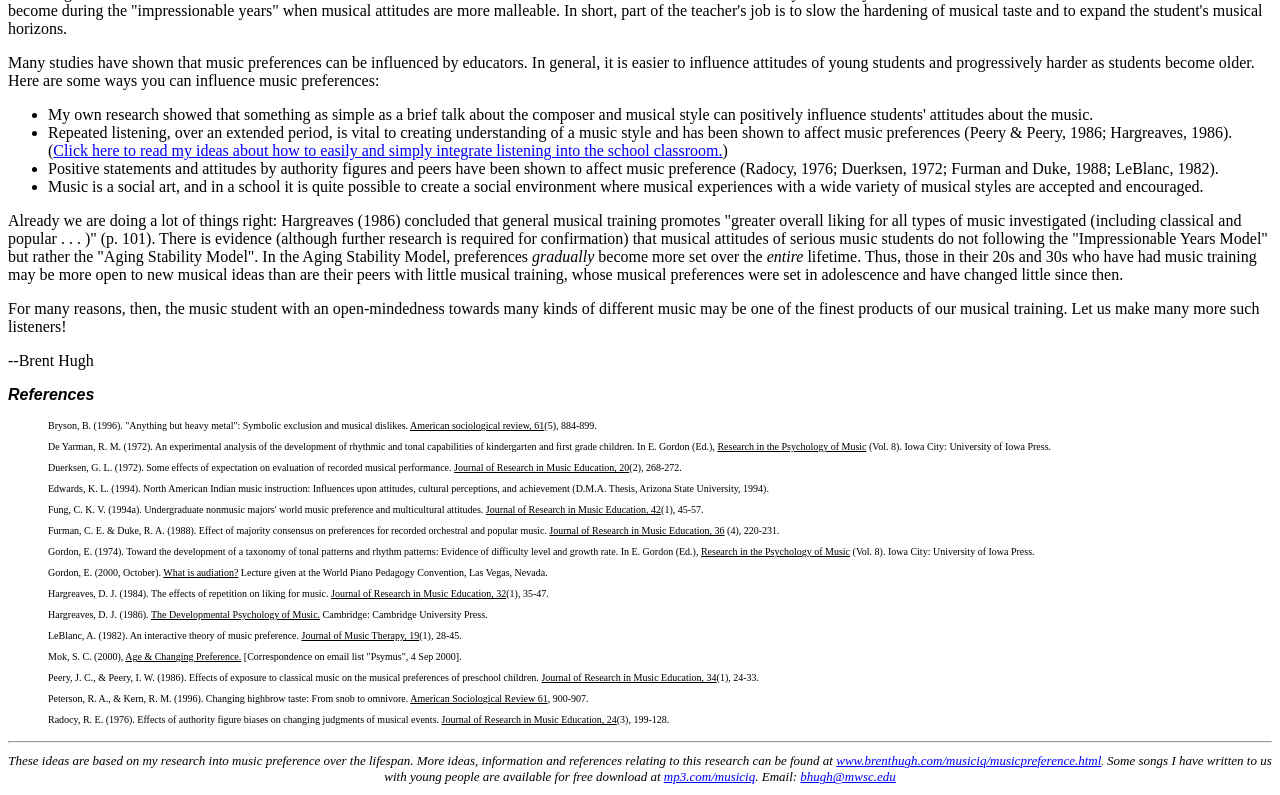Kindly respond to the following question with a single word or a brief phrase: 
What is the title of the research study mentioned in the webpage?

The Developmental Psychology of Music